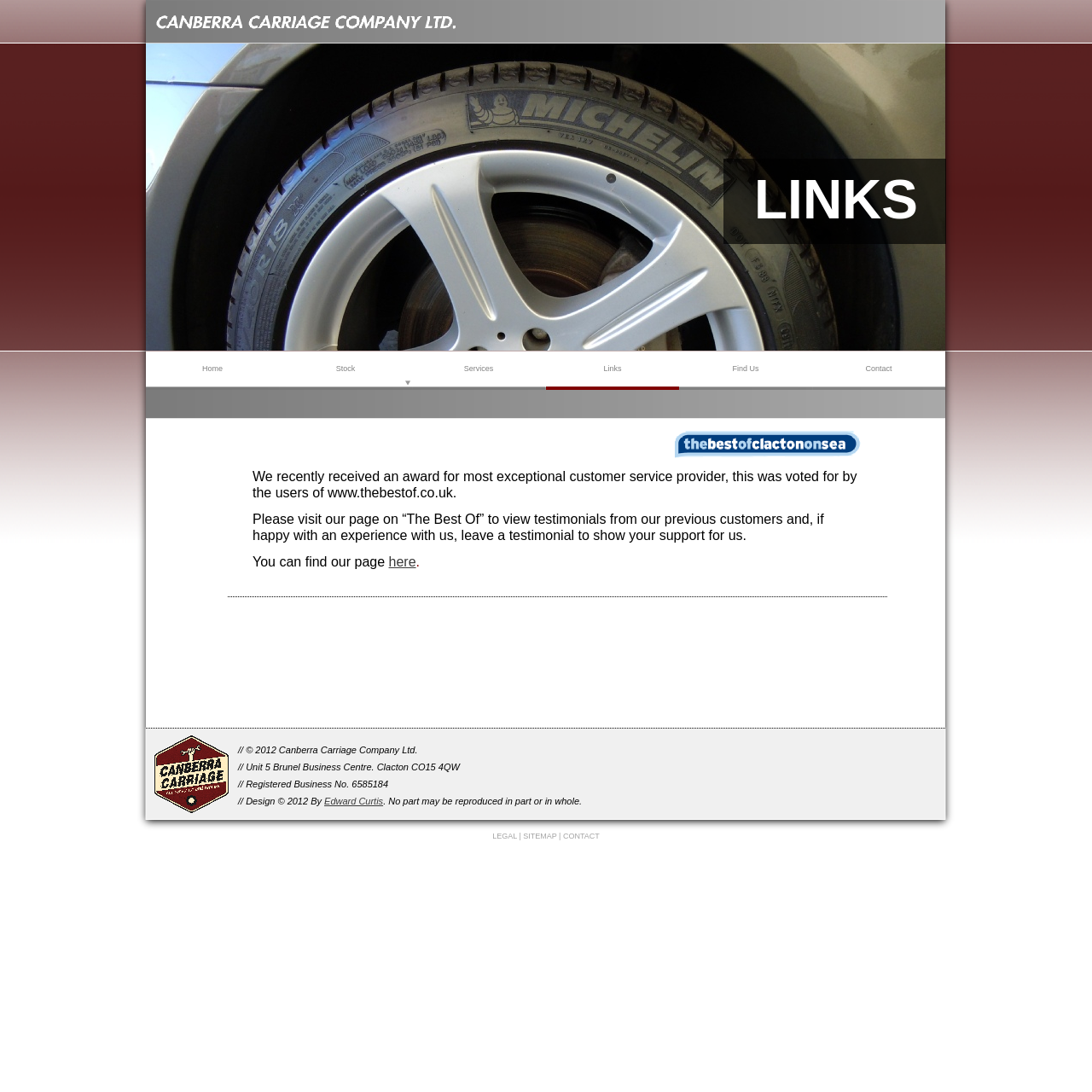What is the link to the company's page on 'The Best Of' website?
Using the image, elaborate on the answer with as much detail as possible.

I found this information by looking at the text on the webpage, which says 'You can find our page here' and has a link associated with the word 'here'